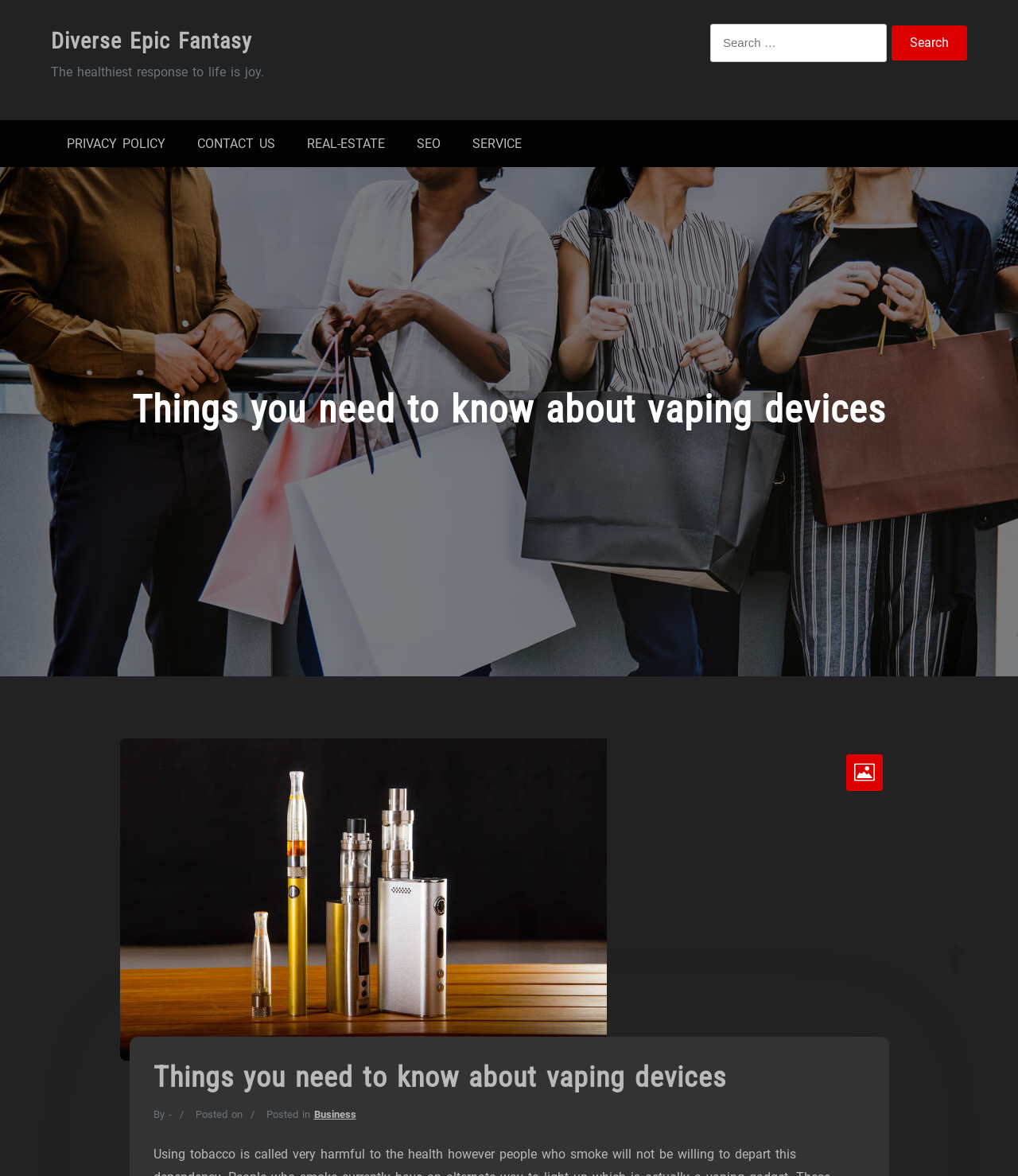Find the bounding box of the UI element described as follows: "parent_node: Skip to content".

[0.914, 0.779, 0.984, 0.853]